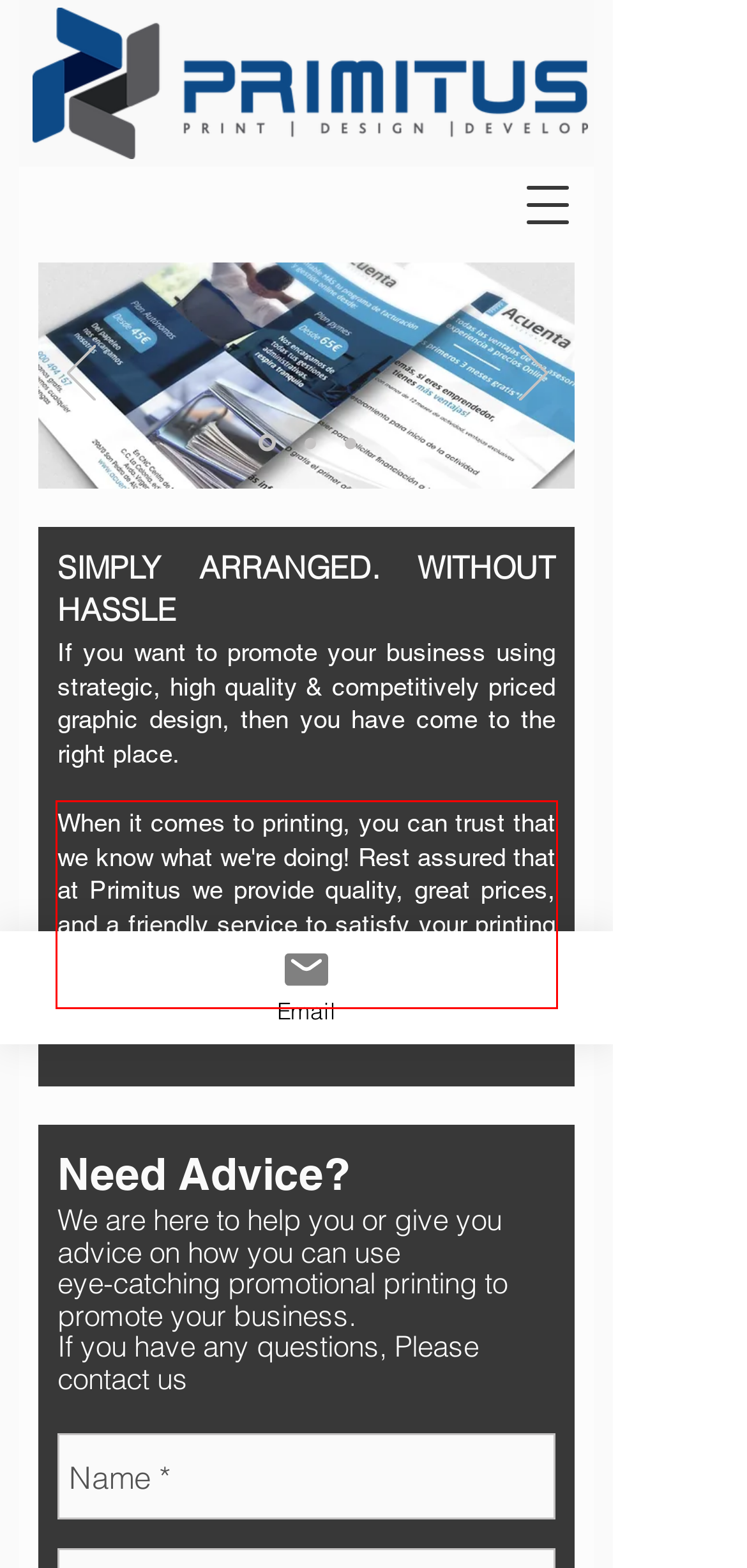Using OCR, extract the text content found within the red bounding box in the given webpage screenshot.

When it comes to printing, you can trust that we know what we're doing! Rest assured that at Primitus we provide quality, great prices, and a friendly service to satisfy your printing needs. Don't just take our word for it, find out what our customers have to say on Google.